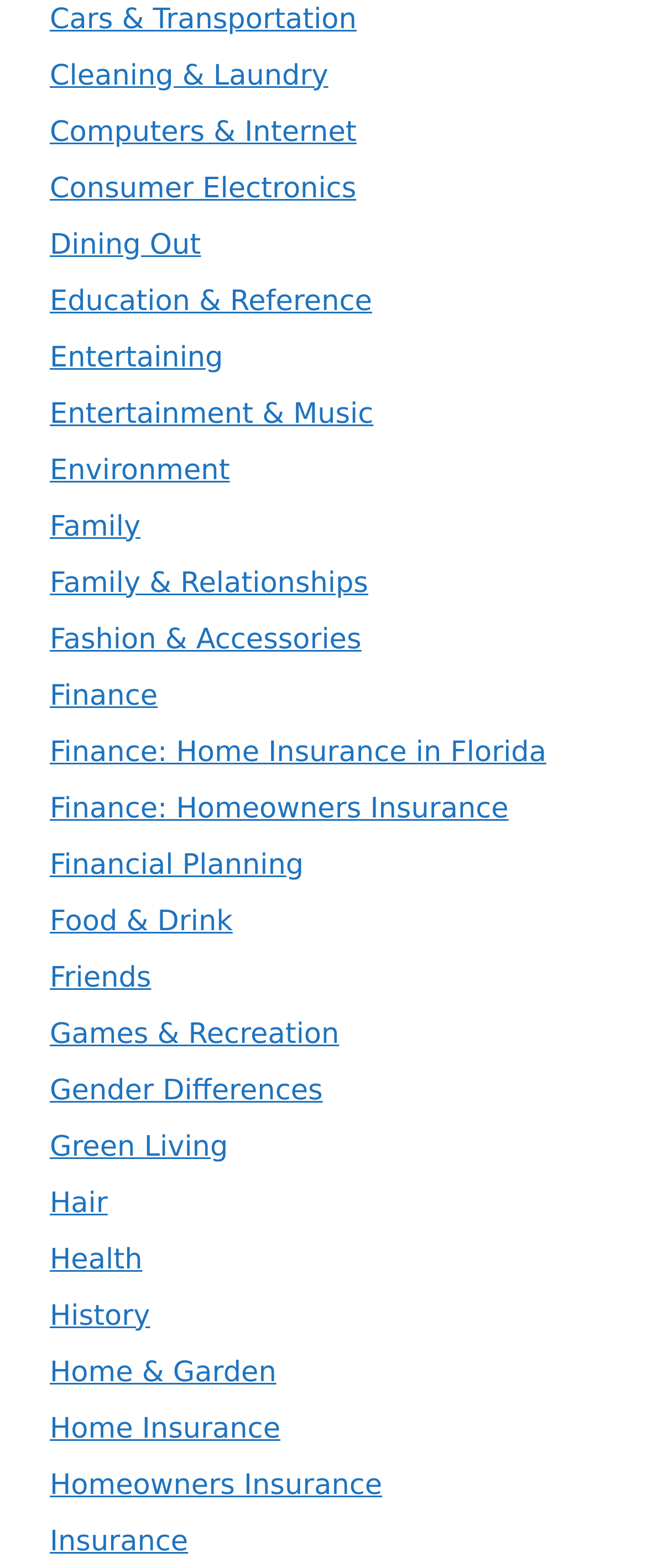Find the bounding box coordinates of the element's region that should be clicked in order to follow the given instruction: "Discover Entertainment & Music". The coordinates should consist of four float numbers between 0 and 1, i.e., [left, top, right, bottom].

[0.077, 0.253, 0.577, 0.274]